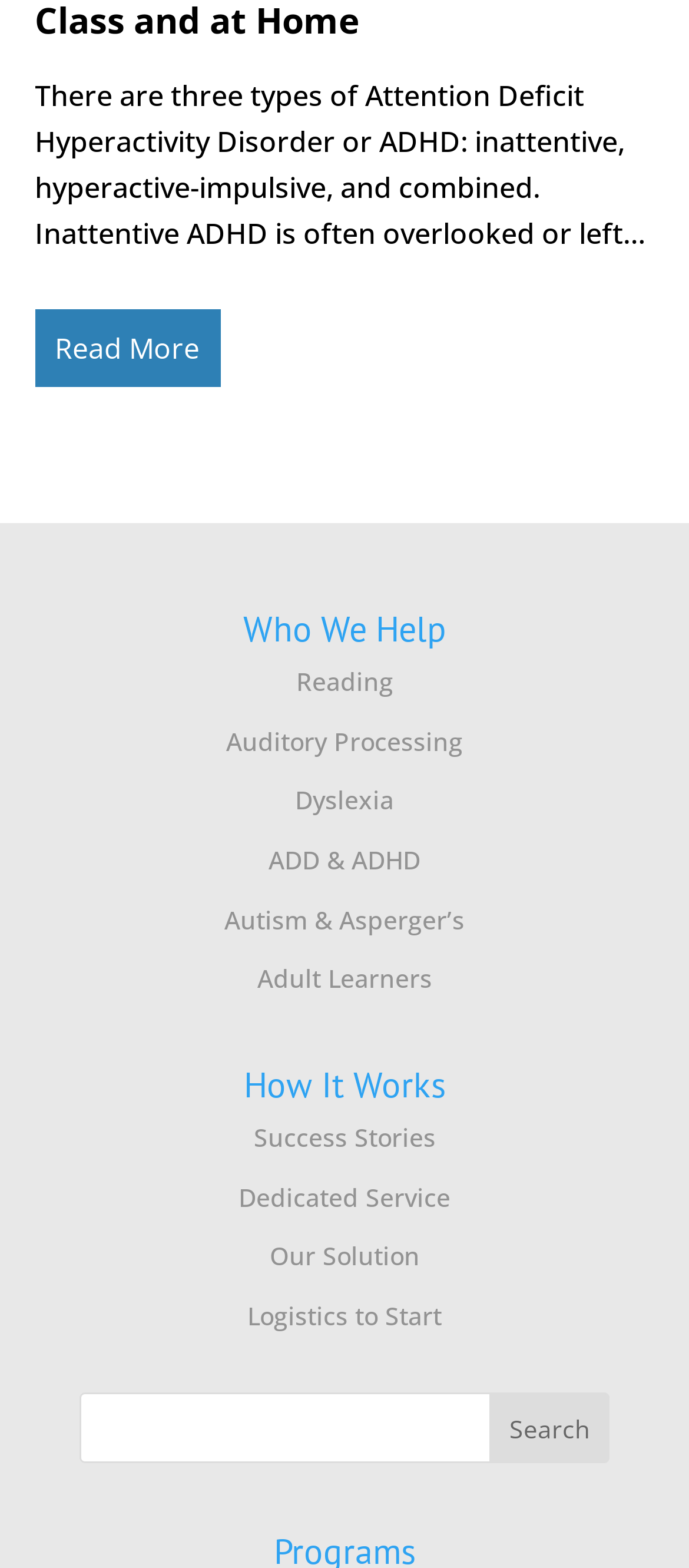Respond to the question below with a concise word or phrase:
What is the last link listed under 'Who We Help'?

Adult Learners